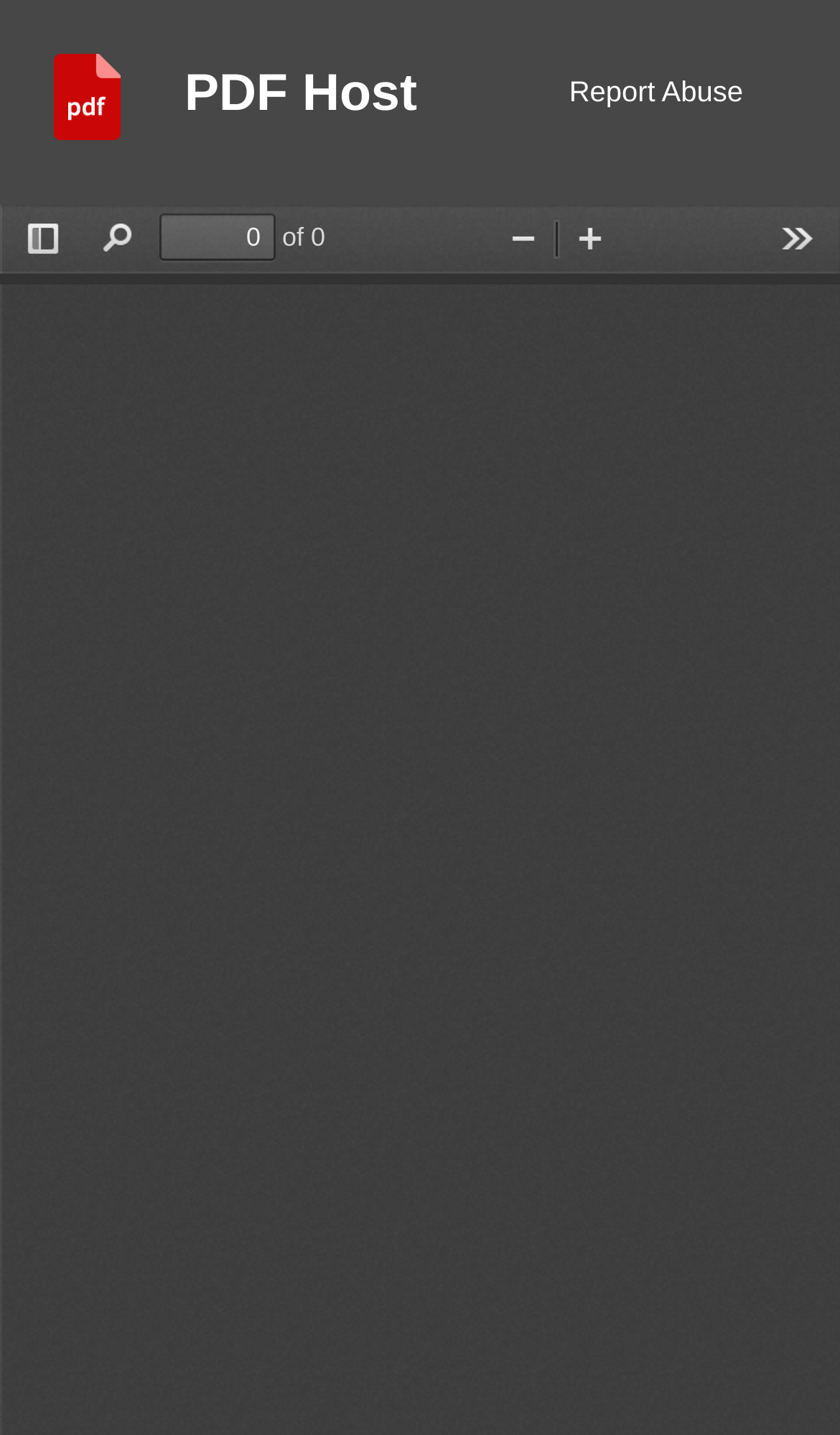What is the logo of the website? Examine the screenshot and reply using just one word or a brief phrase.

Logo